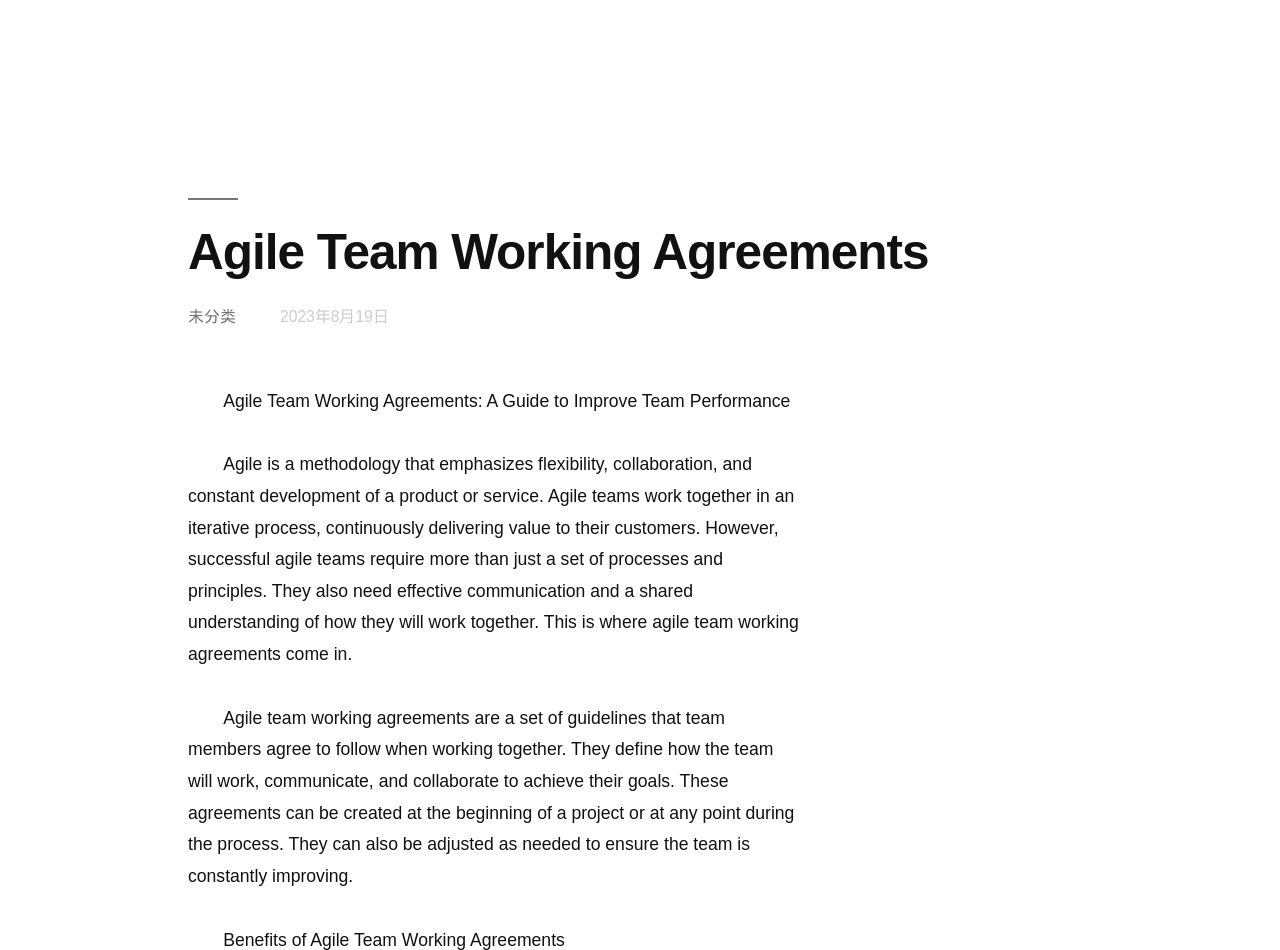Please identify the primary heading on the webpage and return its text.

Agile Team Working Agreements